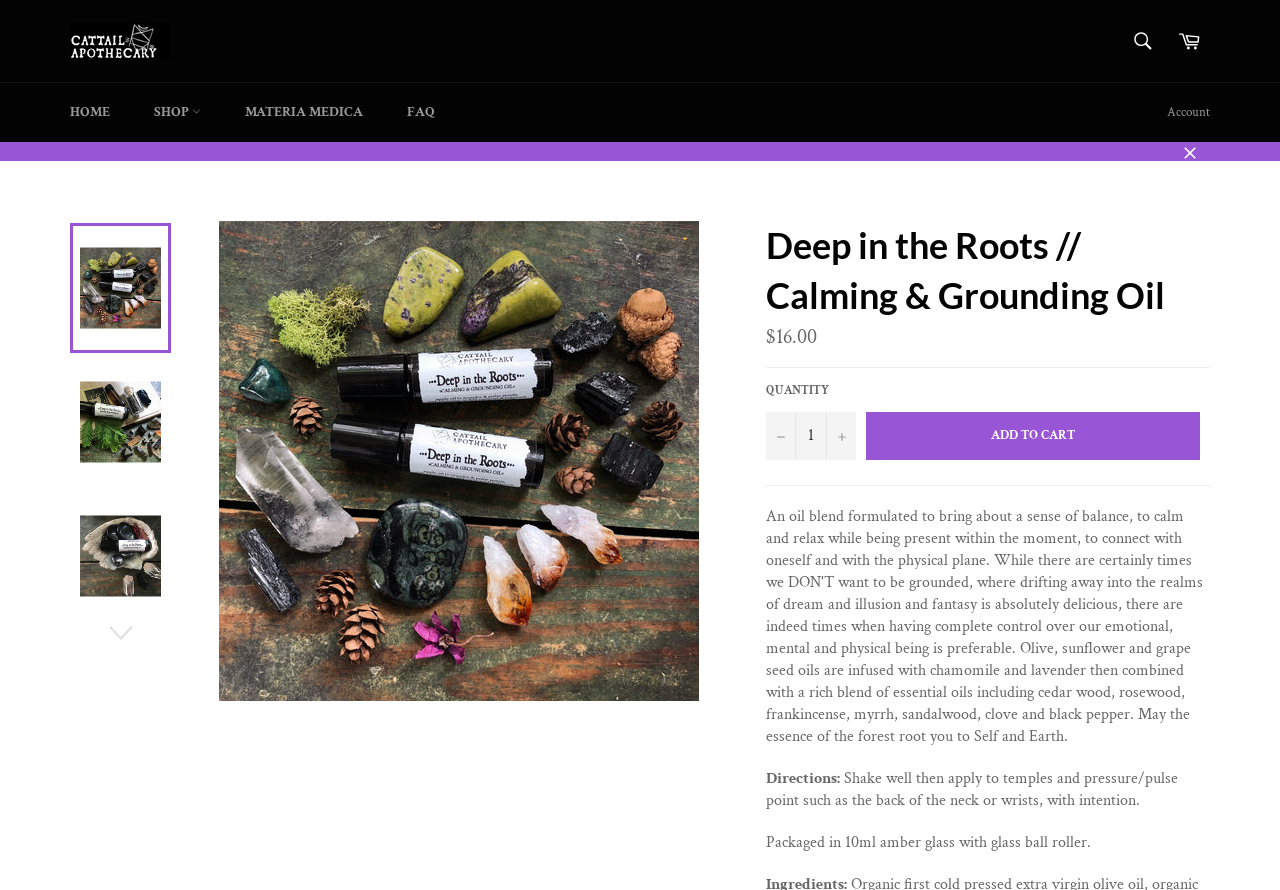Explain in detail what is displayed on the webpage.

This webpage is about a product called "Deep in the Roots // Calming & Grounding Oil" from Cattail Apothecary. At the top left, there is a logo of Cattail Apothecary, which is an image linked to the apothecary's homepage. Next to the logo, there is a search bar with a "SEARCH" label and a search button. On the top right, there are links to "Cart" and "Account".

Below the top navigation, there is a horizontal menu with links to "HOME", "SHOP", "MATERIA MEDICA", and "FAQ". The "SHOP" link is expanded, indicating that the current page is under the "SHOP" category.

The main content of the page is about the product "Deep in the Roots // Calming & Grounding Oil". There is a large image of the product on the left, and a description on the right. The description includes the product name, regular price of $16.00, and a quantity selector with buttons to increase or decrease the quantity. Below the quantity selector, there is an "ADD TO CART" button.

Further down, there are three sections of text describing the product. The first section is a brief introduction to the product, stating that it is an oil blend formulated to bring about a sense of balance, calmness, and relaxation. The second section provides directions for use, instructing the user to shake the bottle well and apply the oil to temples and pressure points with intention. The third section describes the packaging, stating that the oil comes in a 10ml amber glass bottle with a glass ball roller.

There are also several smaller images of the product scattered throughout the page, likely showcasing different views or aspects of the product.